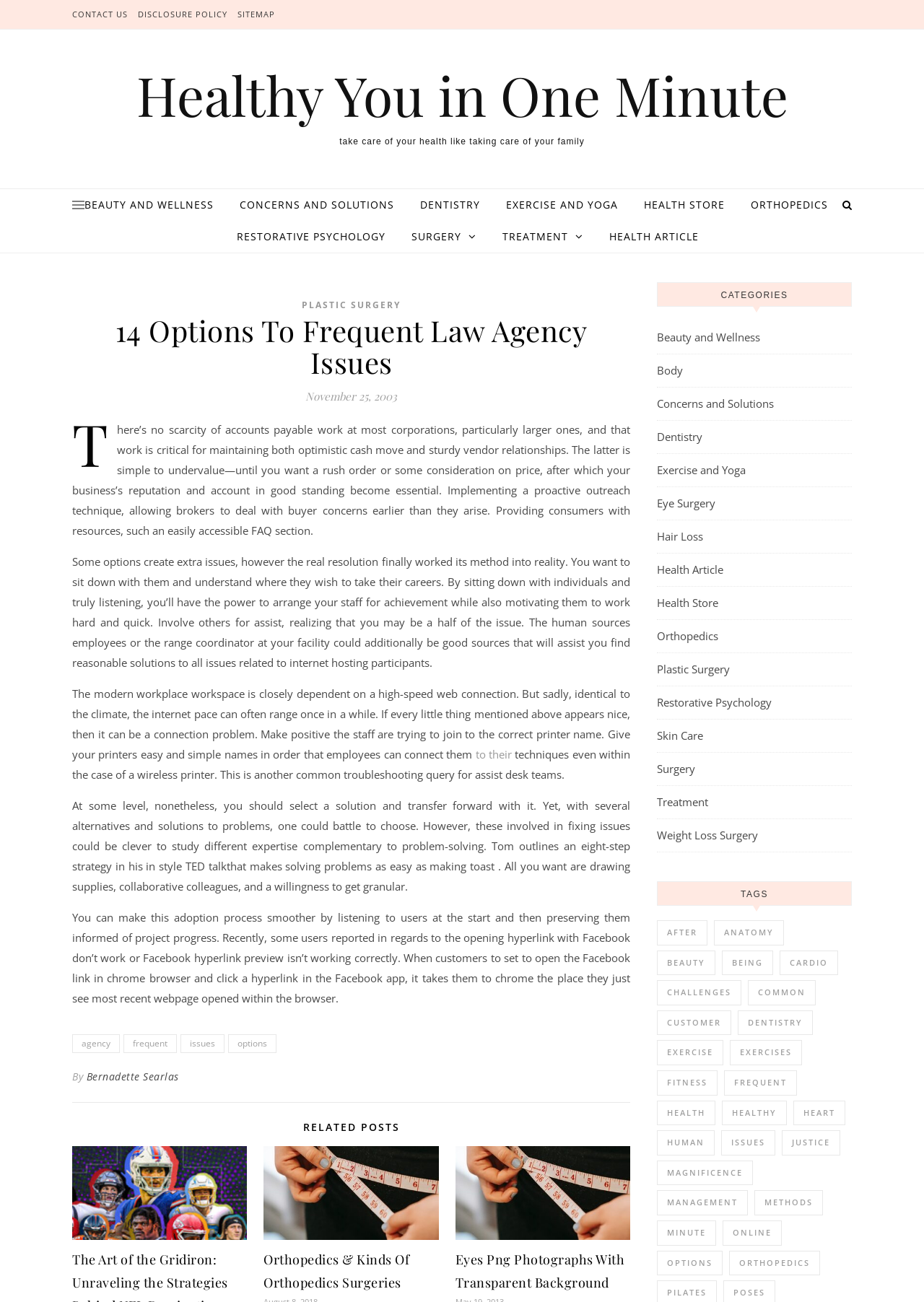Create an elaborate caption for the webpage.

This webpage is about health and wellness, with a focus on various medical specialties and self-care topics. At the top, there are three links: "CONTACT US", "DISCLOSURE POLICY", and "SITEMAP". Below these links, there is a layout table with a link to "Healthy You in One Minute" and a static text that reads "take care of your health like taking care of your family".

On the left side of the page, there are several links to different health-related categories, including "BEAUTY AND WELLNESS", "CONCERNS AND SOLUTIONS", "DENTISTRY", "EXERCISE AND YOGA", "HEALTH STORE", "ORTHOPEDICS", "RESTORATIVE PSYCHOLOGY", and "SURGERY". These links are arranged vertically, with "BEAUTY AND WELLNESS" at the top and "SURGERY" at the bottom.

The main content of the page is an article with the title "14 Options To Frequent Law Agency Issues". The article is divided into several paragraphs, each discussing a different aspect of law agency issues, such as accounts payable work, cash flow, and vendor relationships. The text is accompanied by several links to related topics, including "PLASTIC SURGERY" and "HEALTH ARTICLE".

At the bottom of the page, there is a footer section with several links to related posts, including "Orthopedics & Kinds Of Orthopedics Surgeries" and "Eyes Png Photographs With Transparent Background". There is also a section titled "CATEGORIES" with links to various health-related topics, such as "Beauty and Wellness", "Body", "Concerns and Solutions", and "Dentistry". Additionally, there is a "TAGS" section with links to specific keywords, including "after", "anatomy", "beauty", and "being".